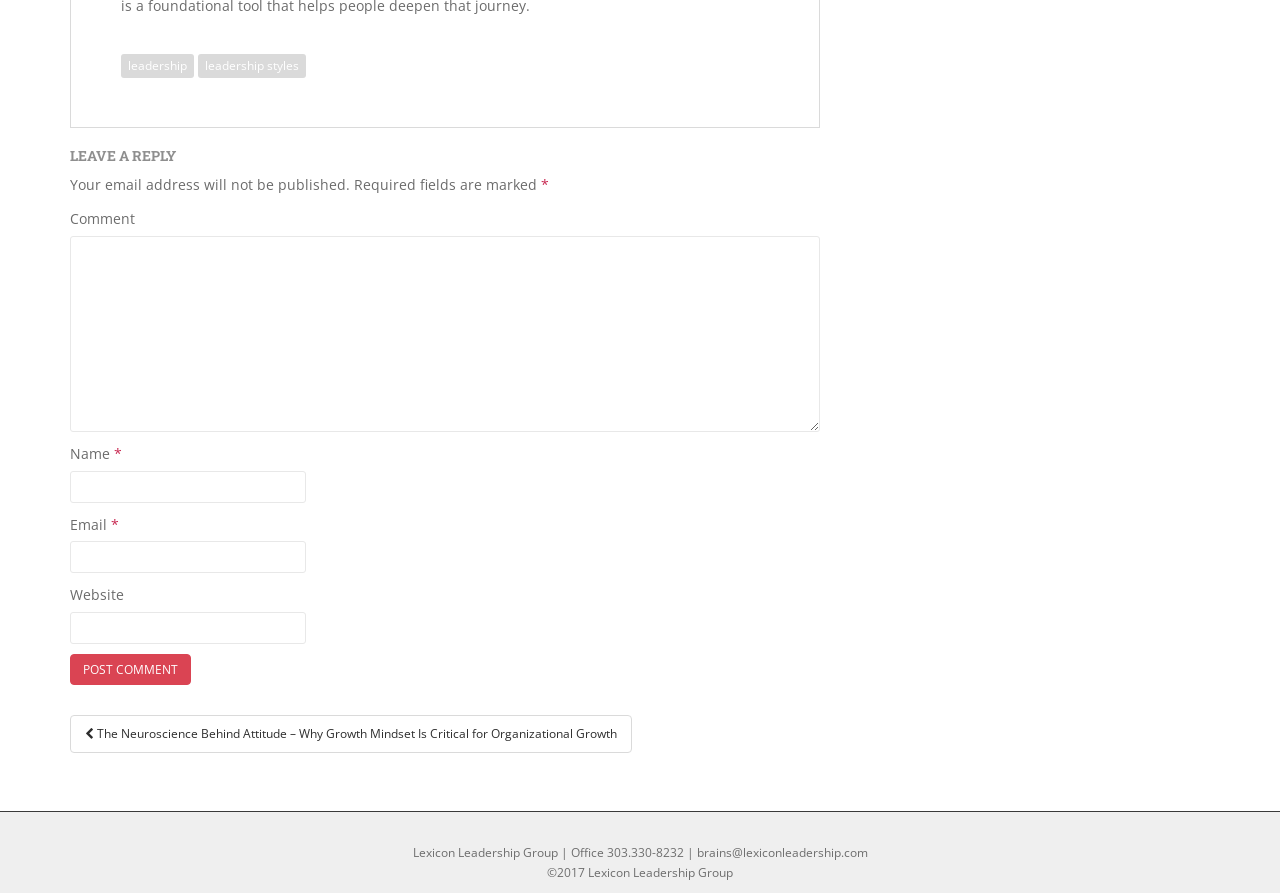What is the purpose of the form at the bottom of the page?
Please provide a single word or phrase answer based on the image.

Leave a reply